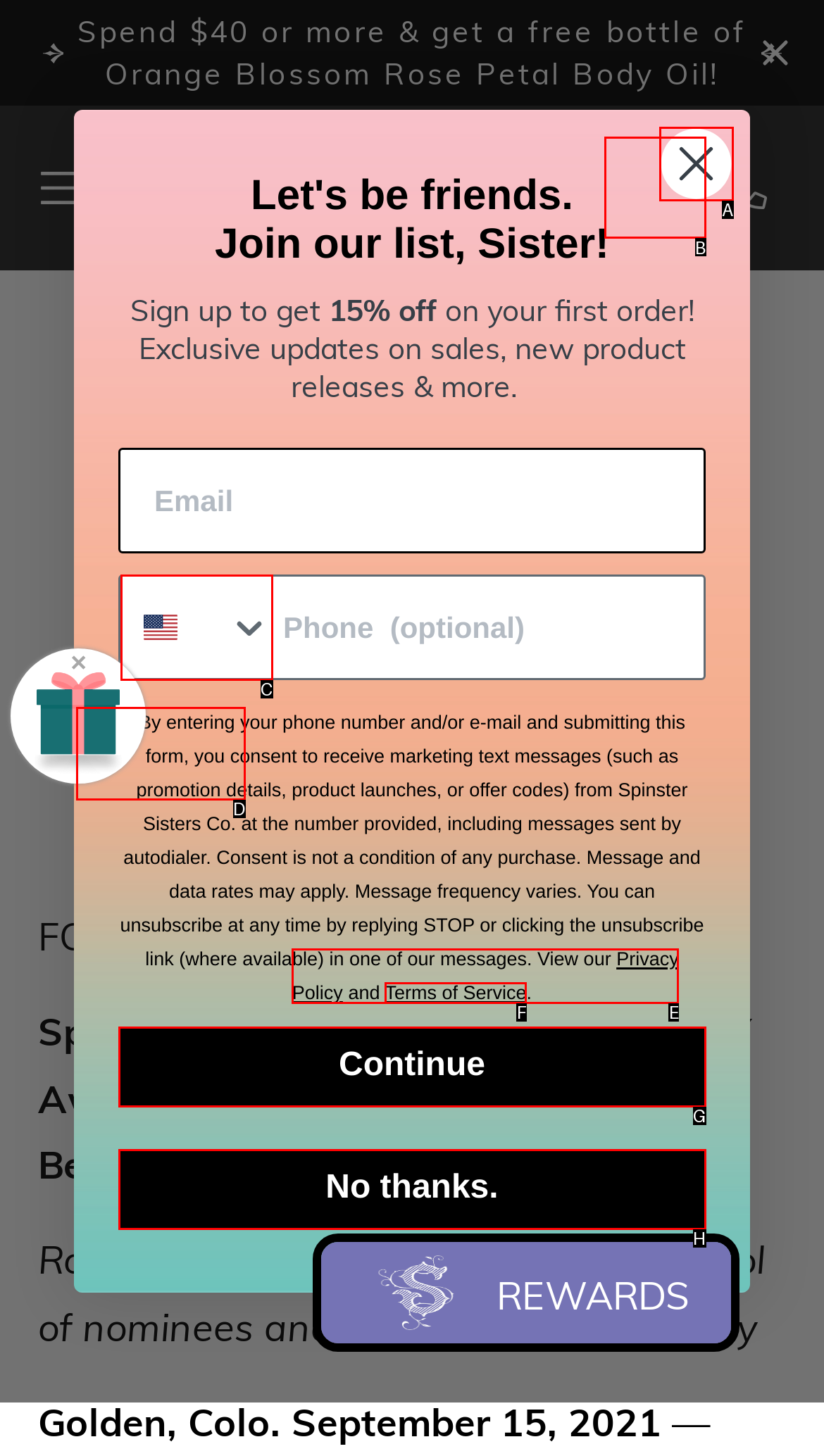Find the HTML element that matches the description provided: No thanks.
Answer using the corresponding option letter.

H